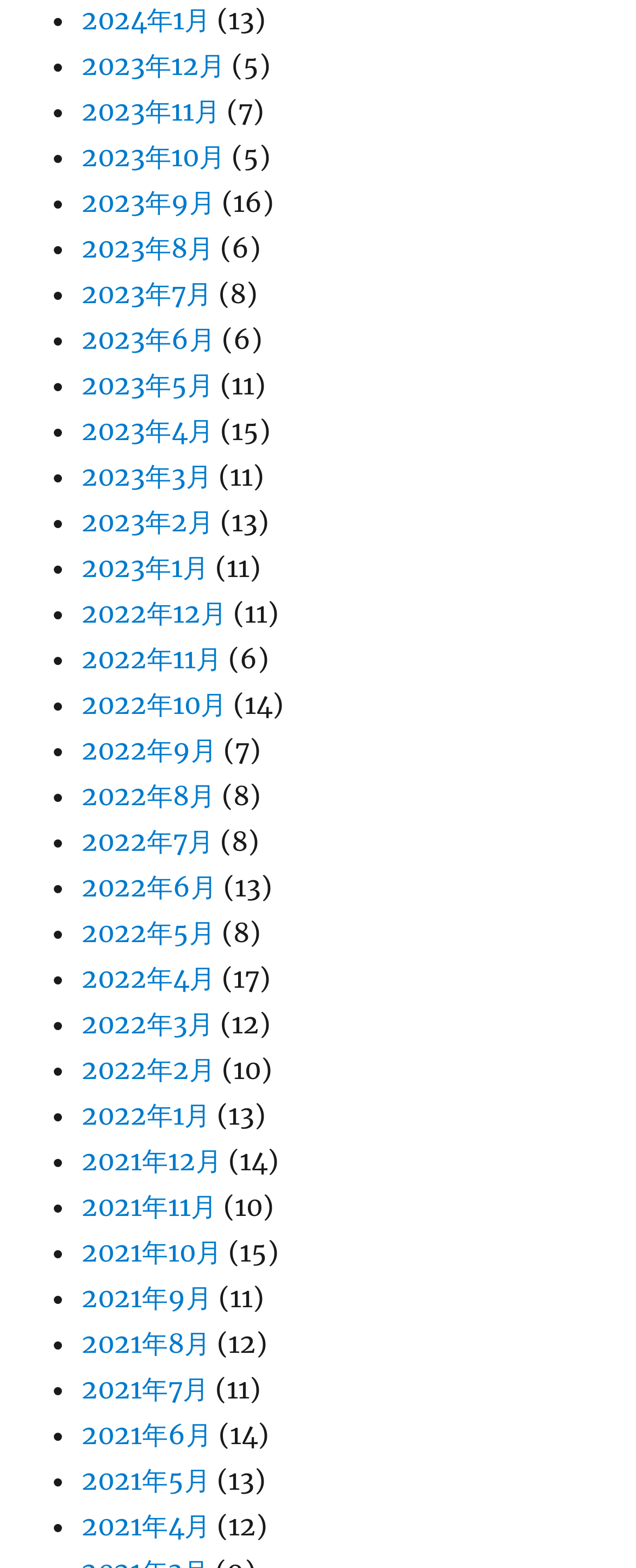What is the month with the highest number of items?
Utilize the information in the image to give a detailed answer to the question.

I looked at the list and found that 2022年4月 has the highest number of items, which is 17, indicated by the number in parentheses next to the month.